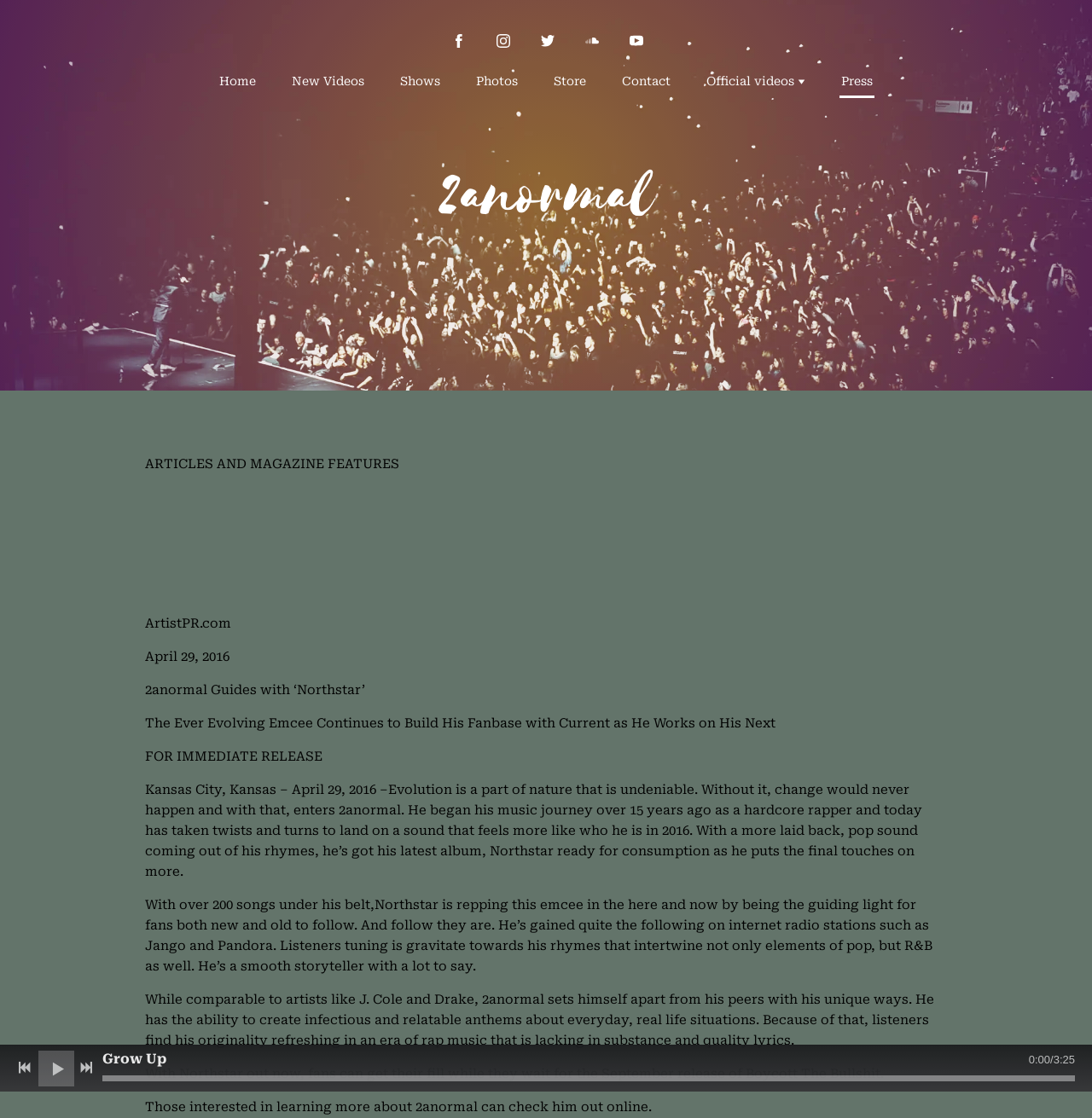Respond concisely with one word or phrase to the following query:
How many songs does 2anormal have under his belt?

over 200